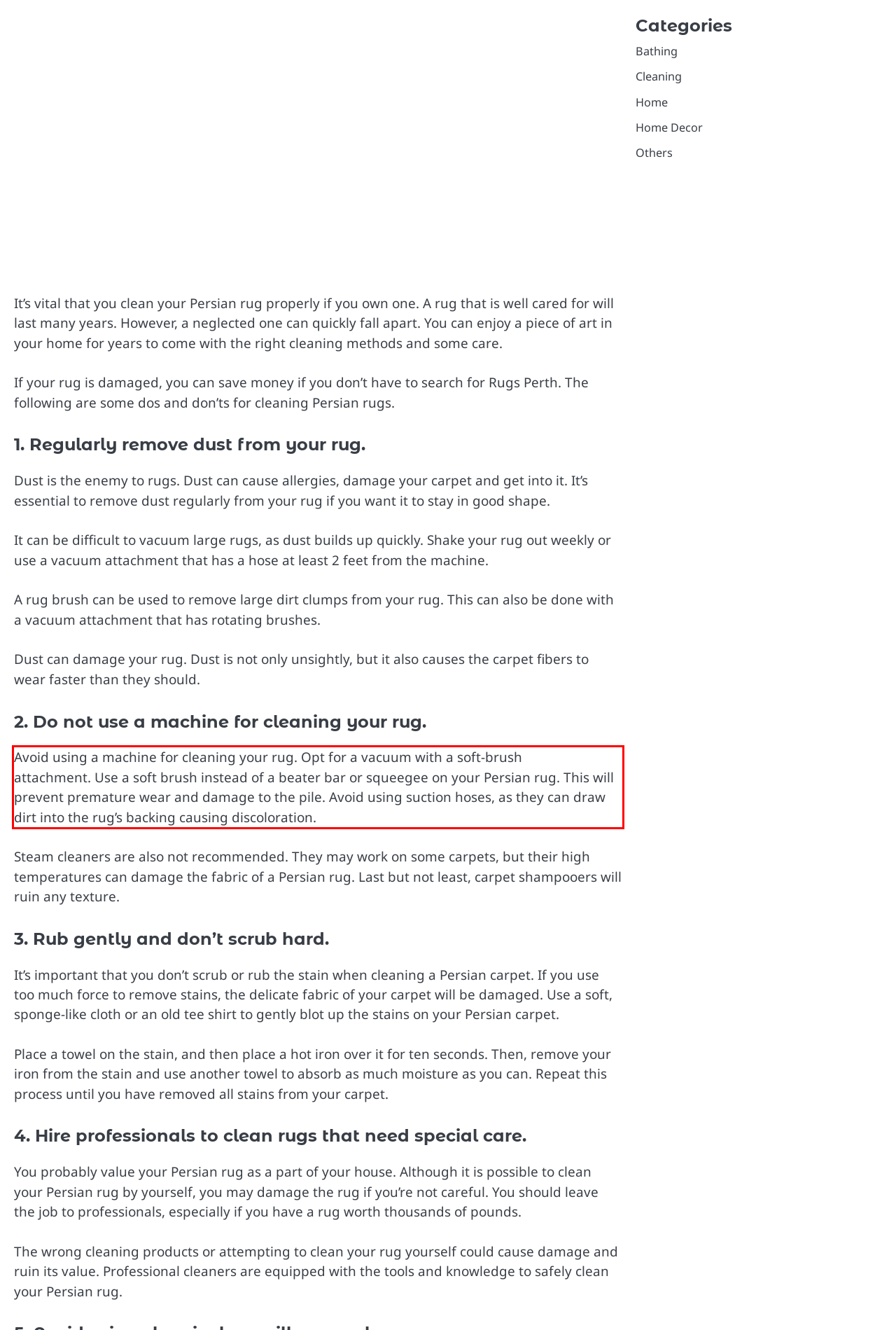Within the screenshot of the webpage, locate the red bounding box and use OCR to identify and provide the text content inside it.

Avoid using a machine for cleaning your rug. Opt for a vacuum with a soft-brush attachment. Use a soft brush instead of a beater bar or squeegee on your Persian rug. This will prevent premature wear and damage to the pile. Avoid using suction hoses, as they can draw dirt into the rug’s backing causing discoloration.